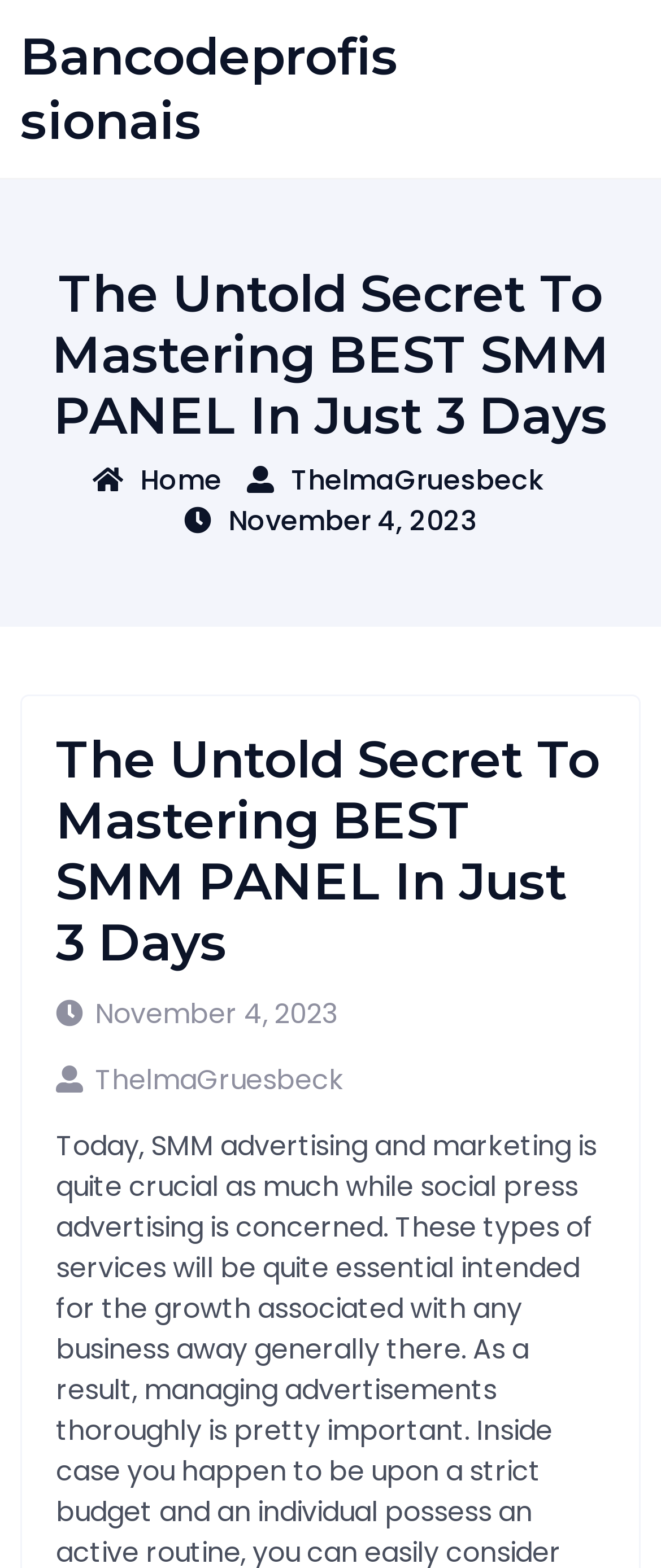How many navigation links are there?
Based on the image, provide a one-word or brief-phrase response.

3